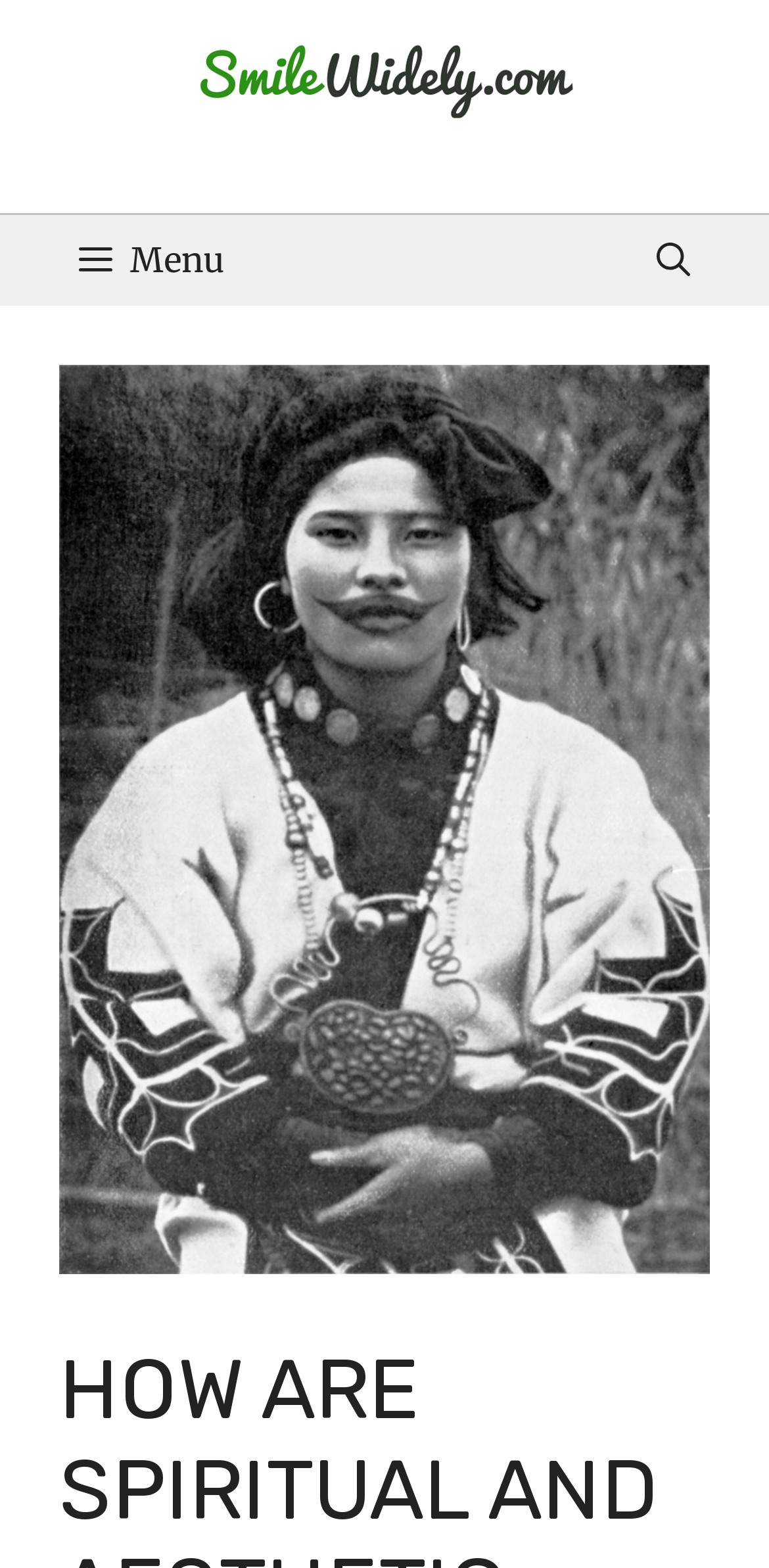How many buttons are in the navigation menu?
Please ensure your answer to the question is detailed and covers all necessary aspects.

The navigation menu contains two buttons: 'Menu' and 'Open search'. These buttons can be found in the navigation element with the label 'Primary'.